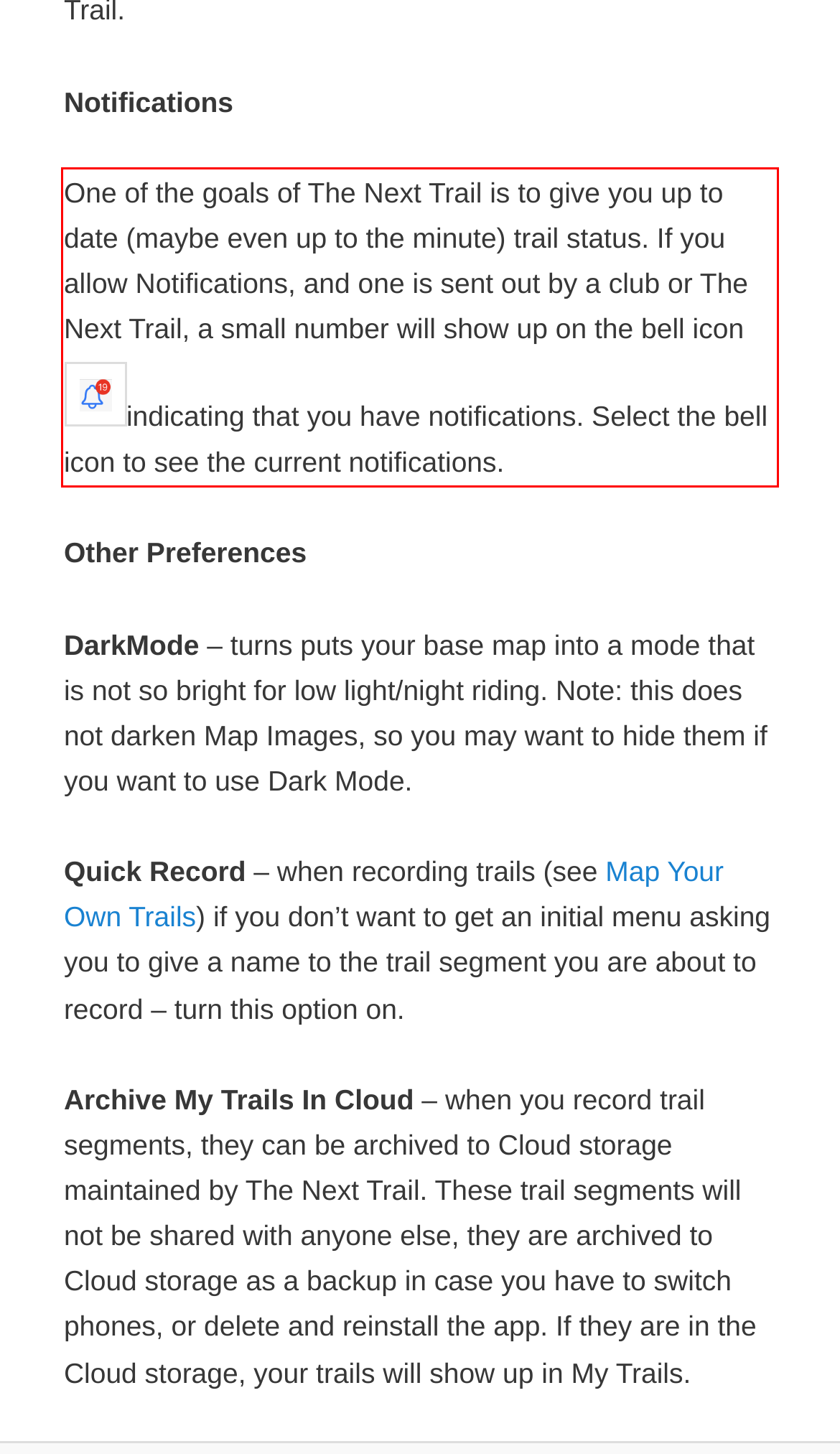From the given screenshot of a webpage, identify the red bounding box and extract the text content within it.

One of the goals of The Next Trail is to give you up to date (maybe even up to the minute) trail status. If you allow Notifications, and one is sent out by a club or The Next Trail, a small number will show up on the bell icon indicating that you have notifications. Select the bell icon to see the current notifications.